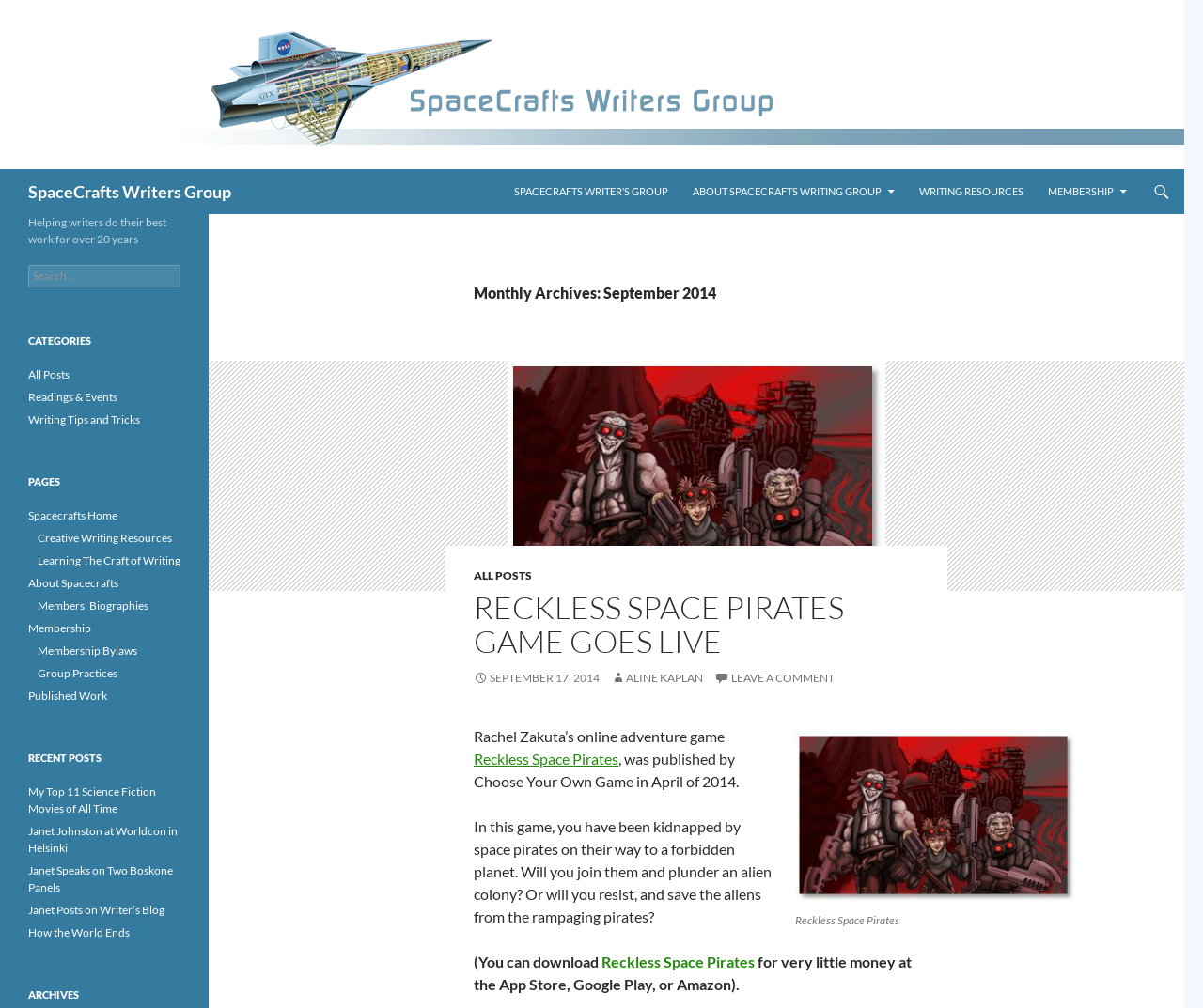Locate and extract the text of the main heading on the webpage.

SpaceCrafts Writers Group